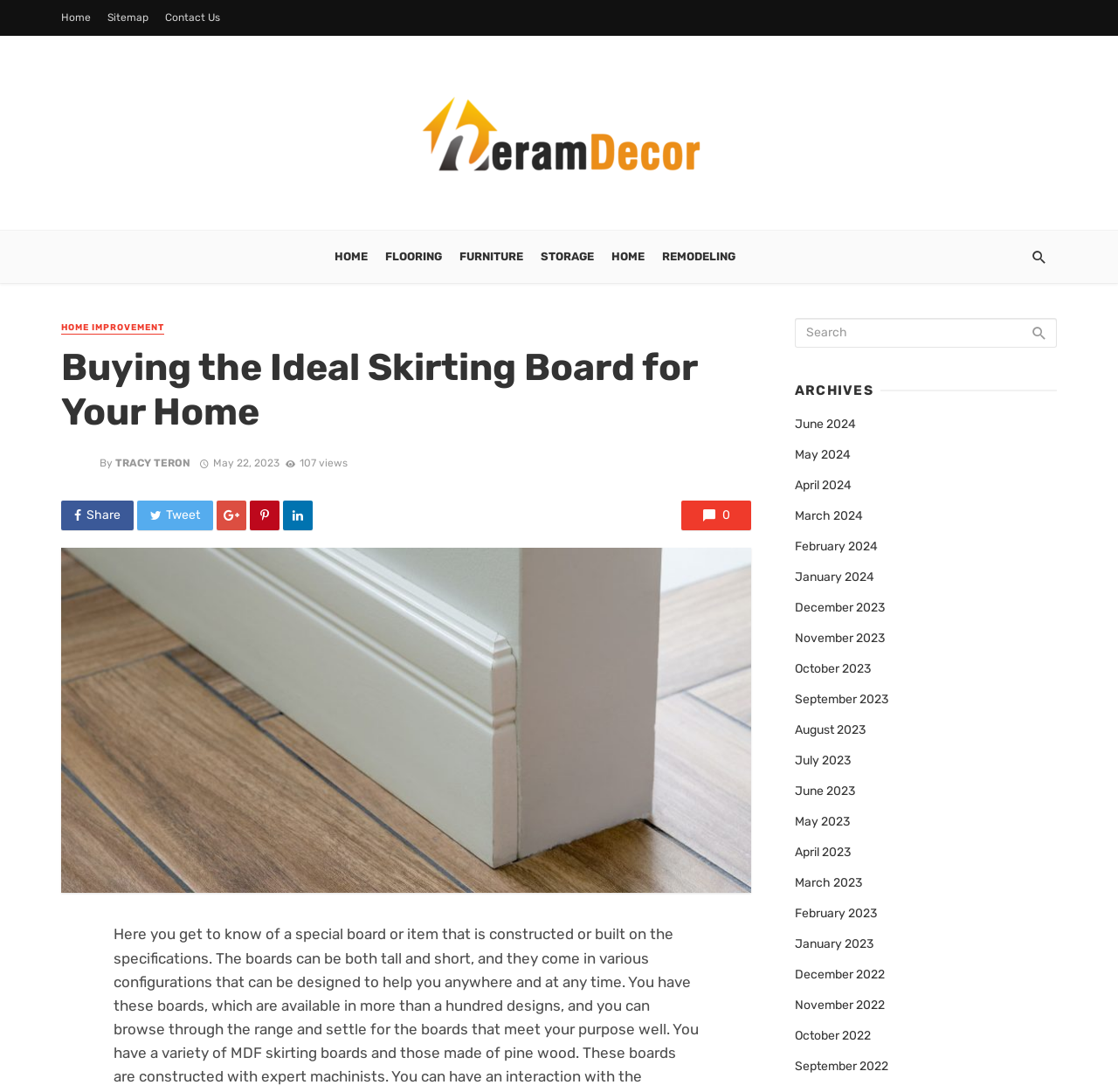Look at the image and give a detailed response to the following question: How many social media sharing options are available?

I counted the number of social media sharing options by looking at the links ' Share', ' Tweet', '', '', and '' located below the article title, which represent different social media platforms.